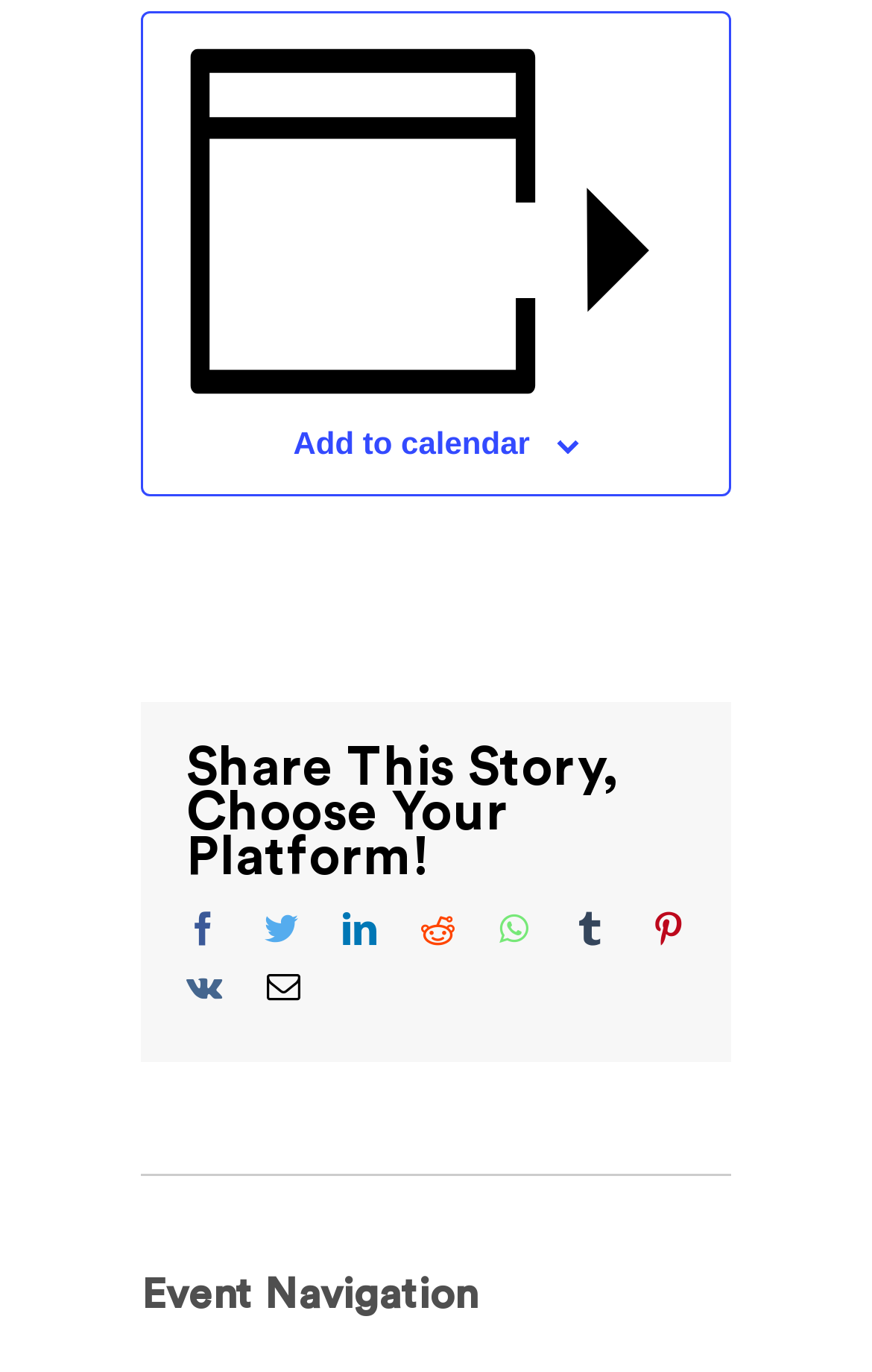Determine the bounding box coordinates of the clickable region to carry out the instruction: "Search for something".

None